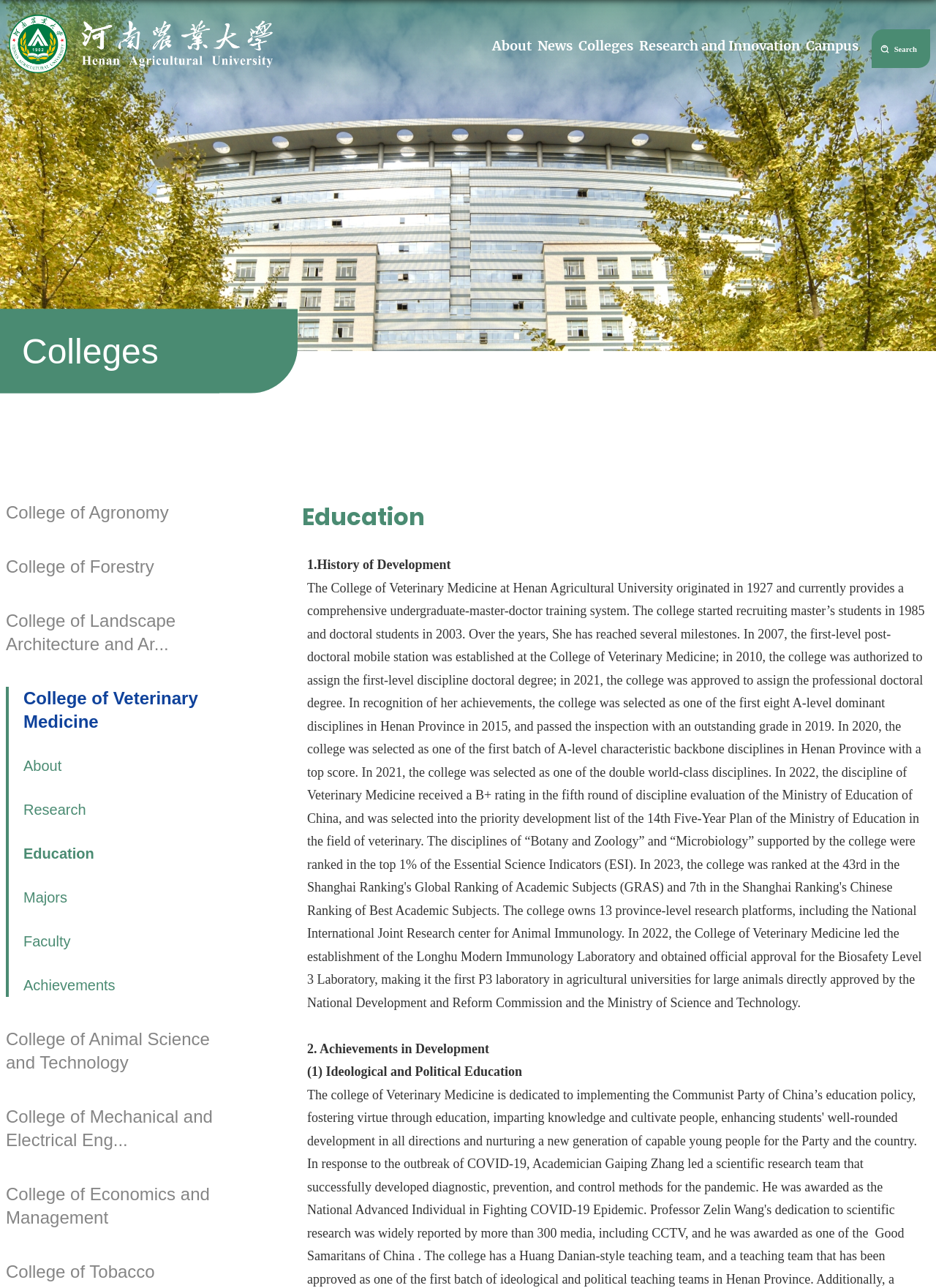Find and indicate the bounding box coordinates of the region you should select to follow the given instruction: "go to the About page".

[0.523, 0.024, 0.571, 0.048]